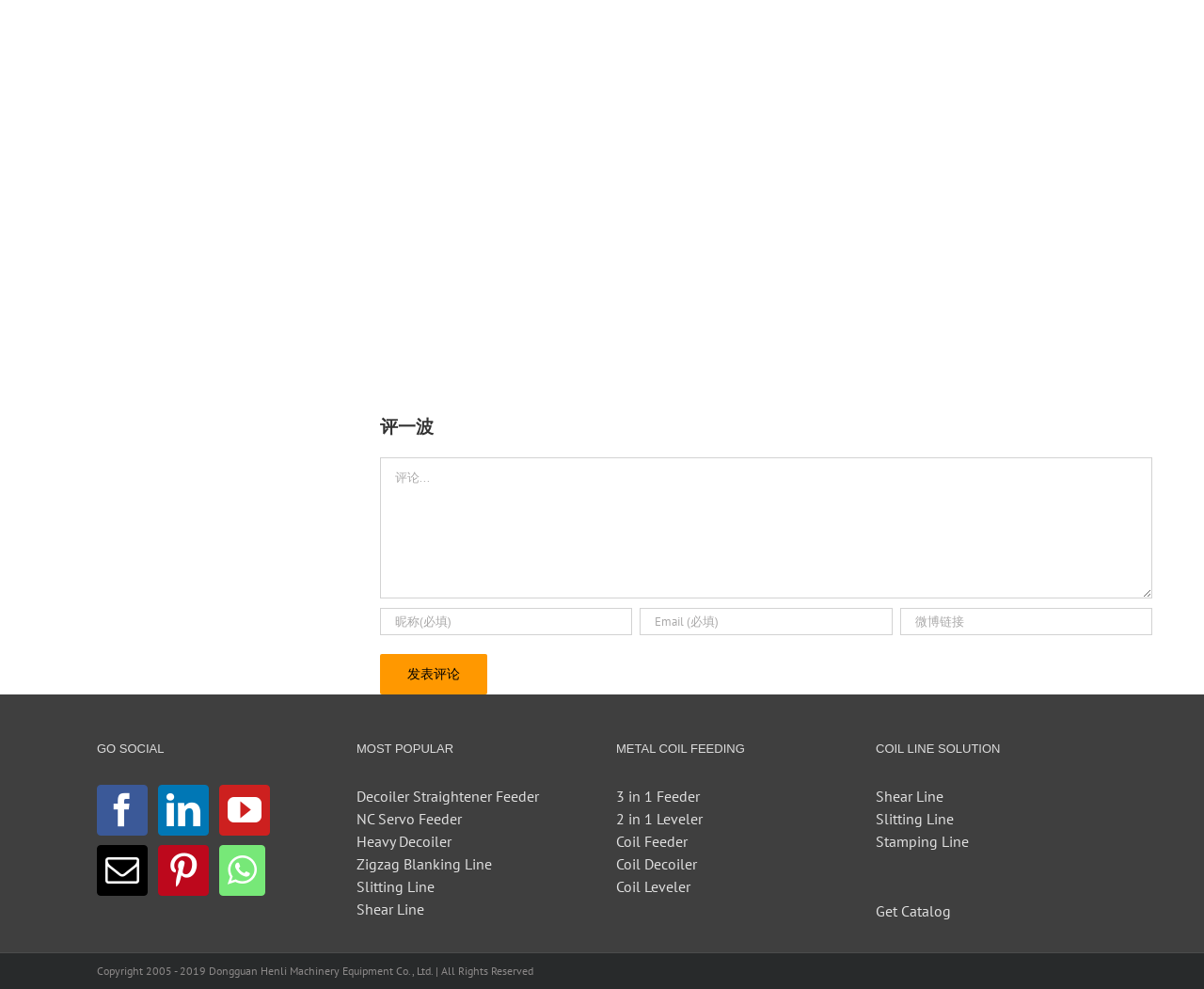Please determine the bounding box coordinates for the UI element described here. Use the format (top-left x, top-left y, bottom-right x, bottom-right y) with values bounded between 0 and 1: aria-label="Email (必填)" name="email" placeholder="Email (必填)"

[0.532, 0.615, 0.741, 0.643]